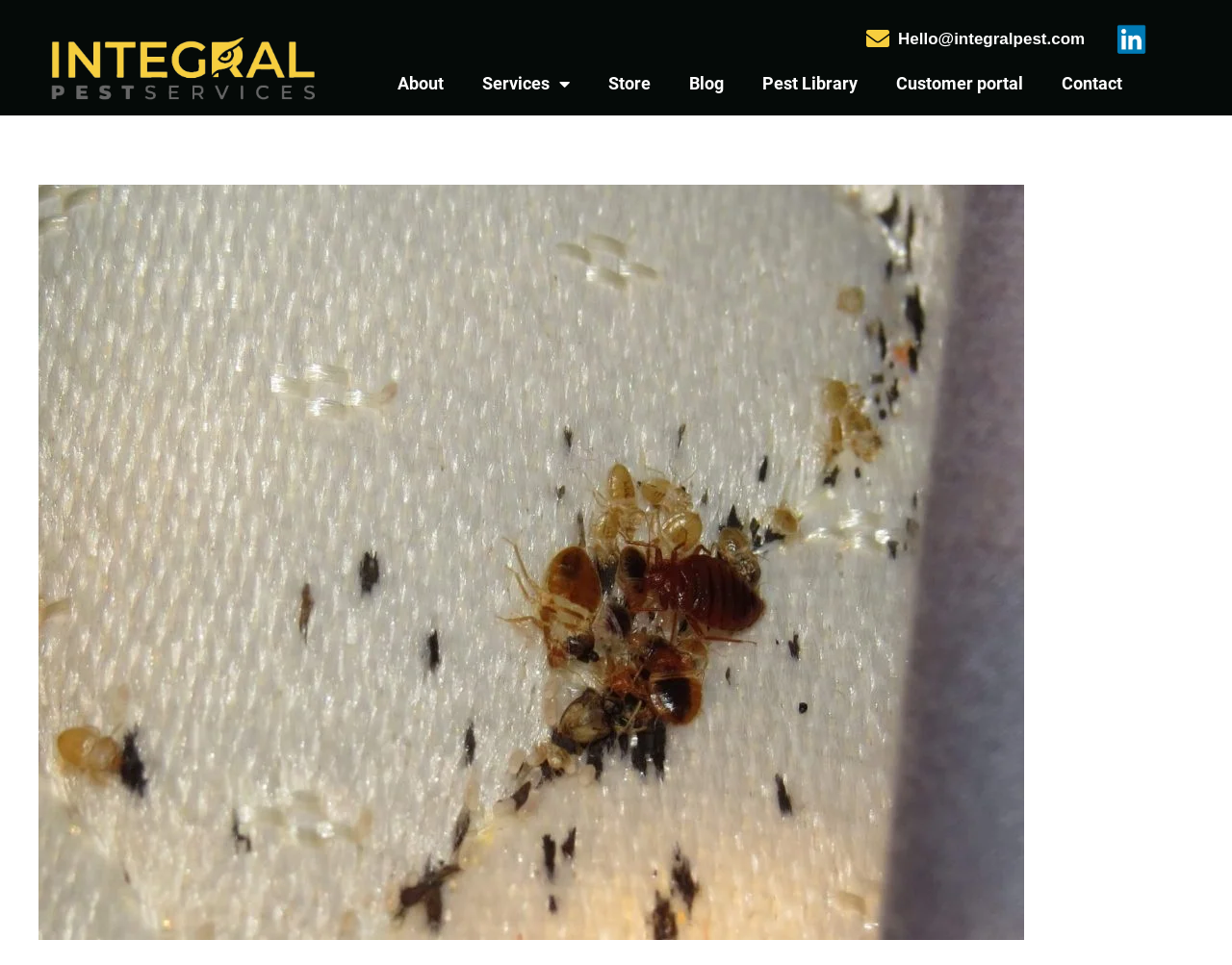Respond with a single word or phrase to the following question: How many navigation links are present in the top menu?

8